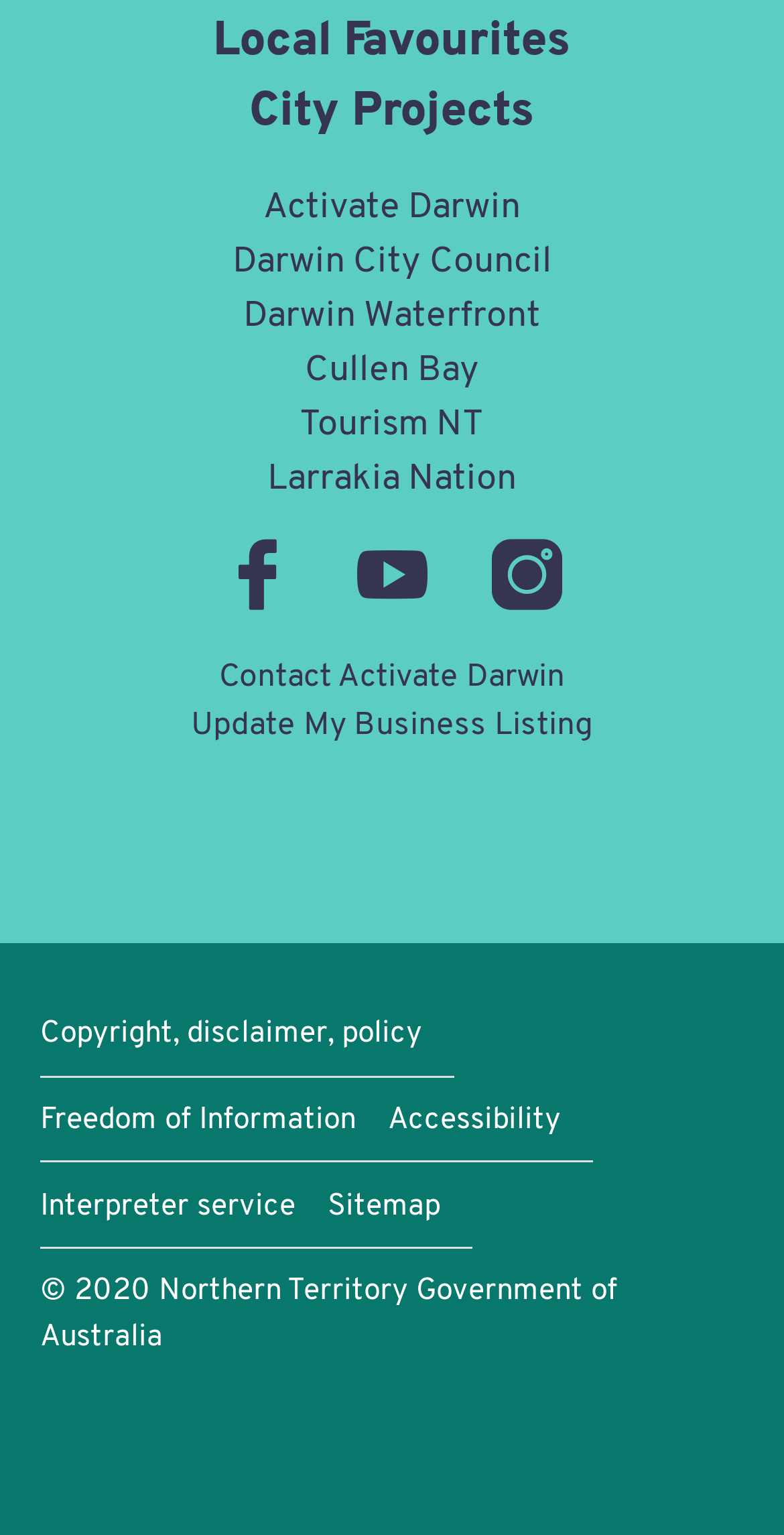What is the last link in the main section?
Examine the image and provide an in-depth answer to the question.

I looked at the main section of the webpage and found the last link, which is 'Update My Business Listing'.